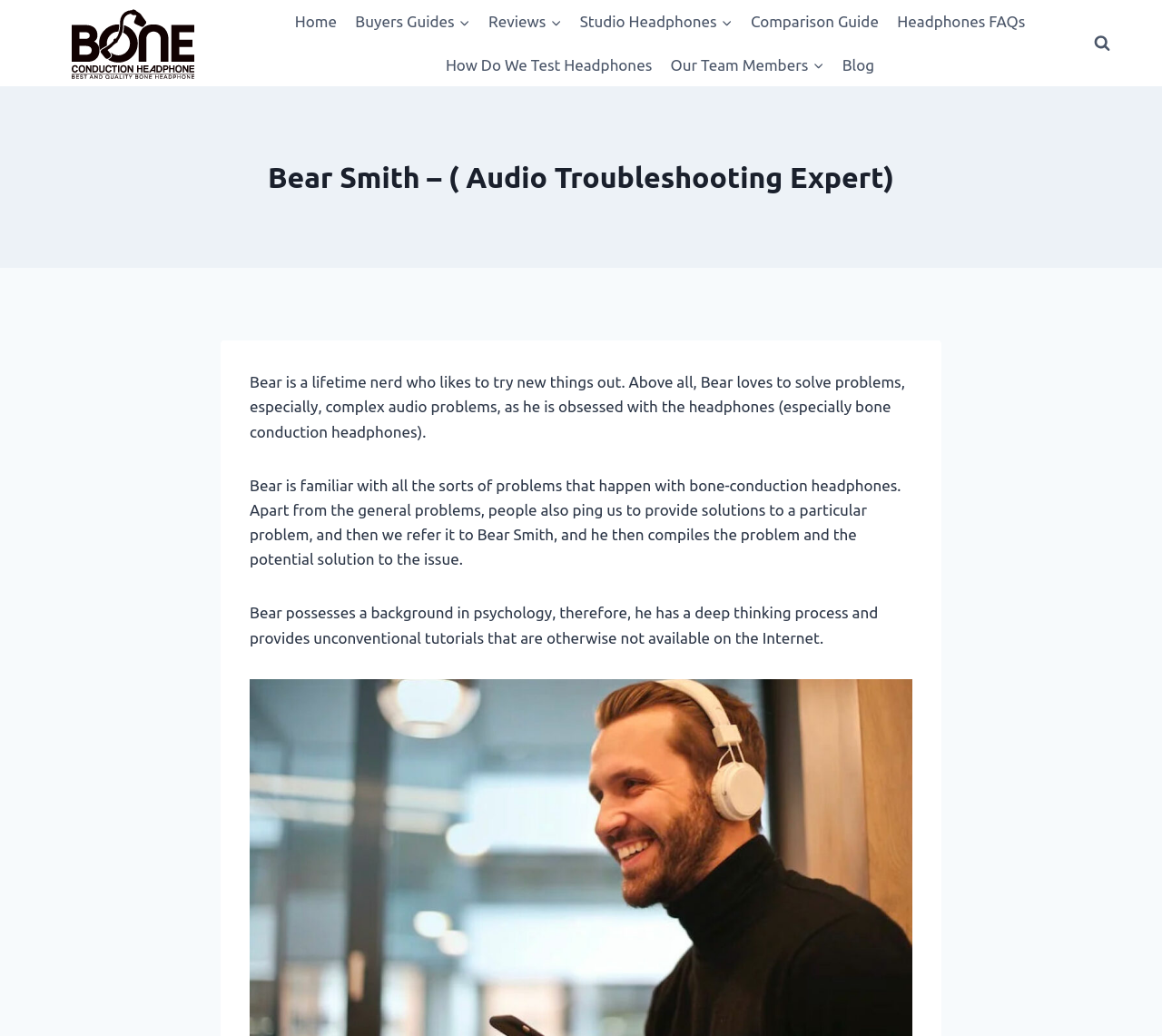What is the name of the audio troubleshooting expert?
Based on the image, provide your answer in one word or phrase.

Bear Smith